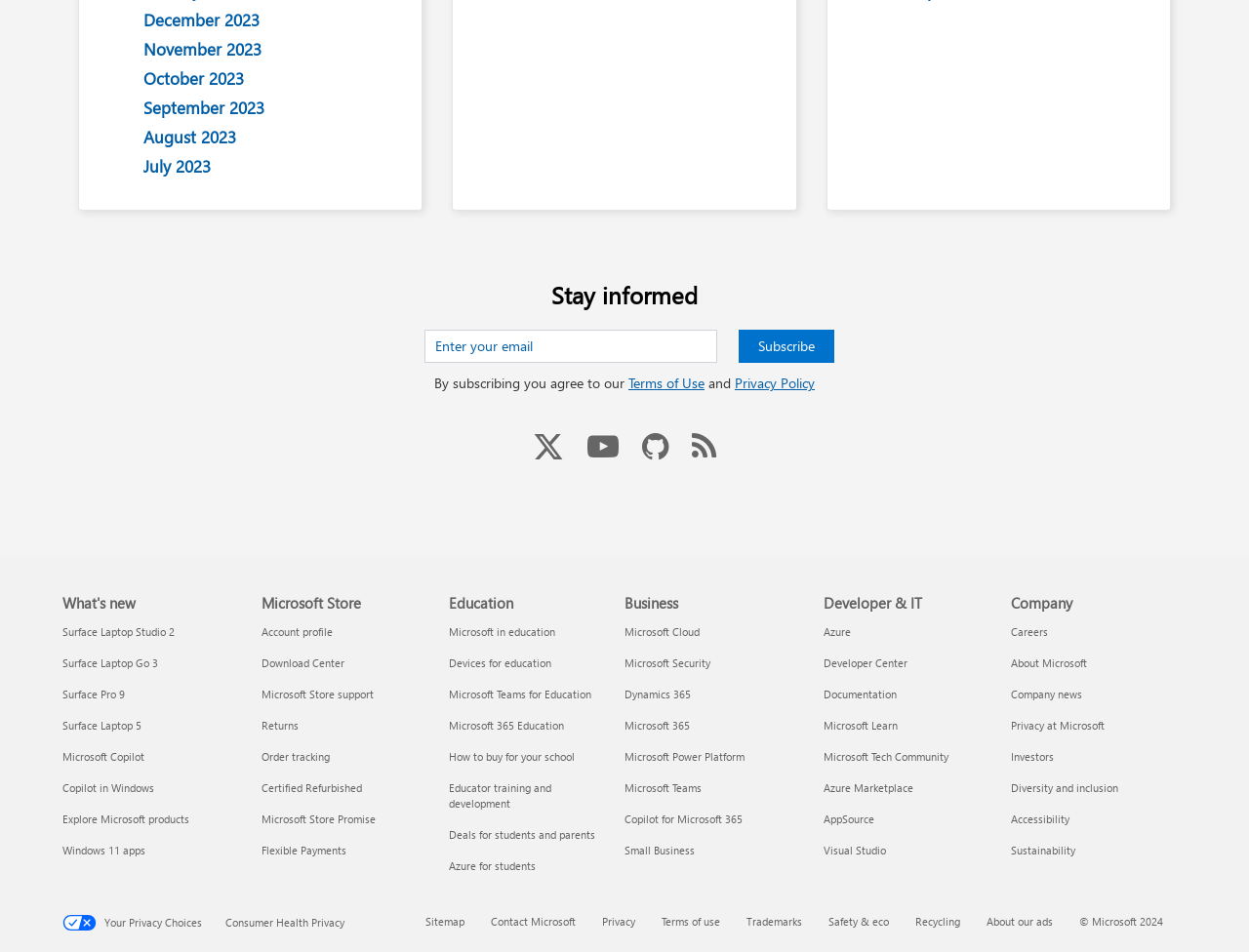Please identify the bounding box coordinates of the area that needs to be clicked to follow this instruction: "Read about Surface Laptop Studio 2 What's new".

[0.05, 0.656, 0.14, 0.672]